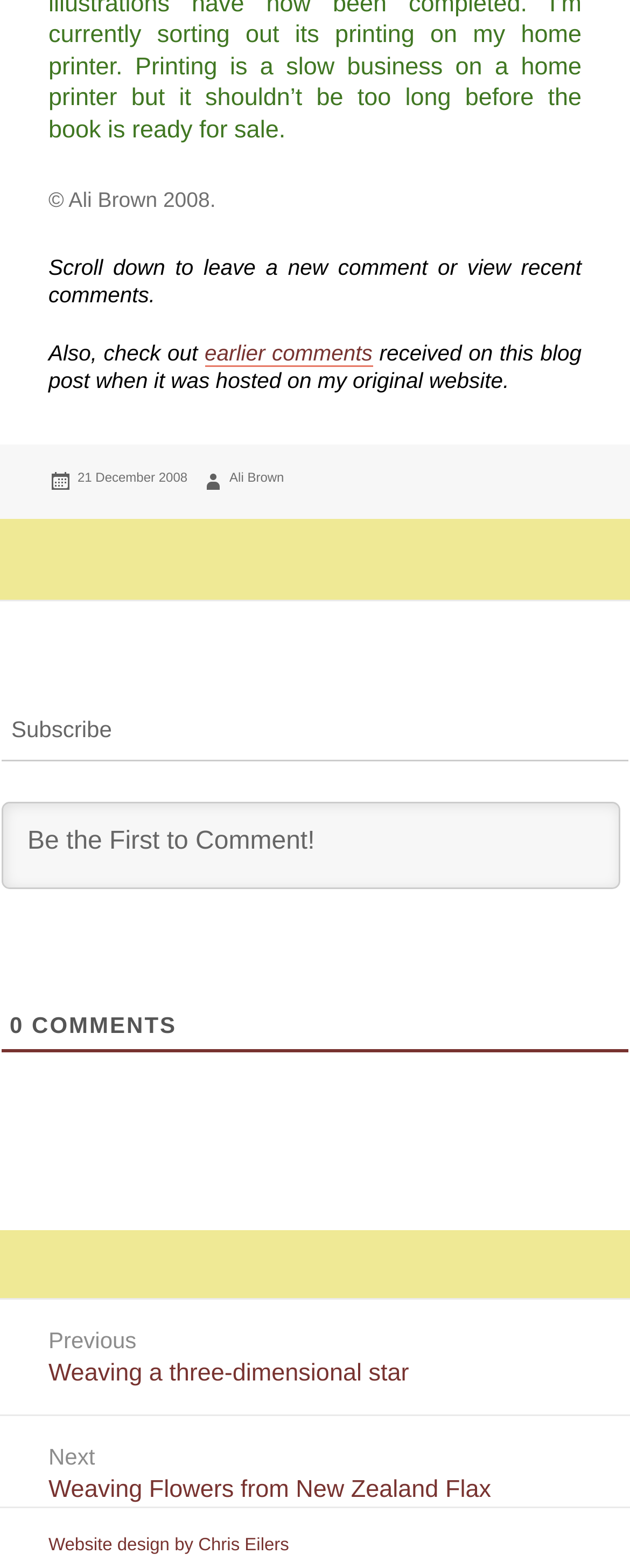Using the details from the image, please elaborate on the following question: Who is the author of this blog post?

The author of this blog post can be found in the footer section, where it says 'Author' followed by a link 'Ali Brown'.